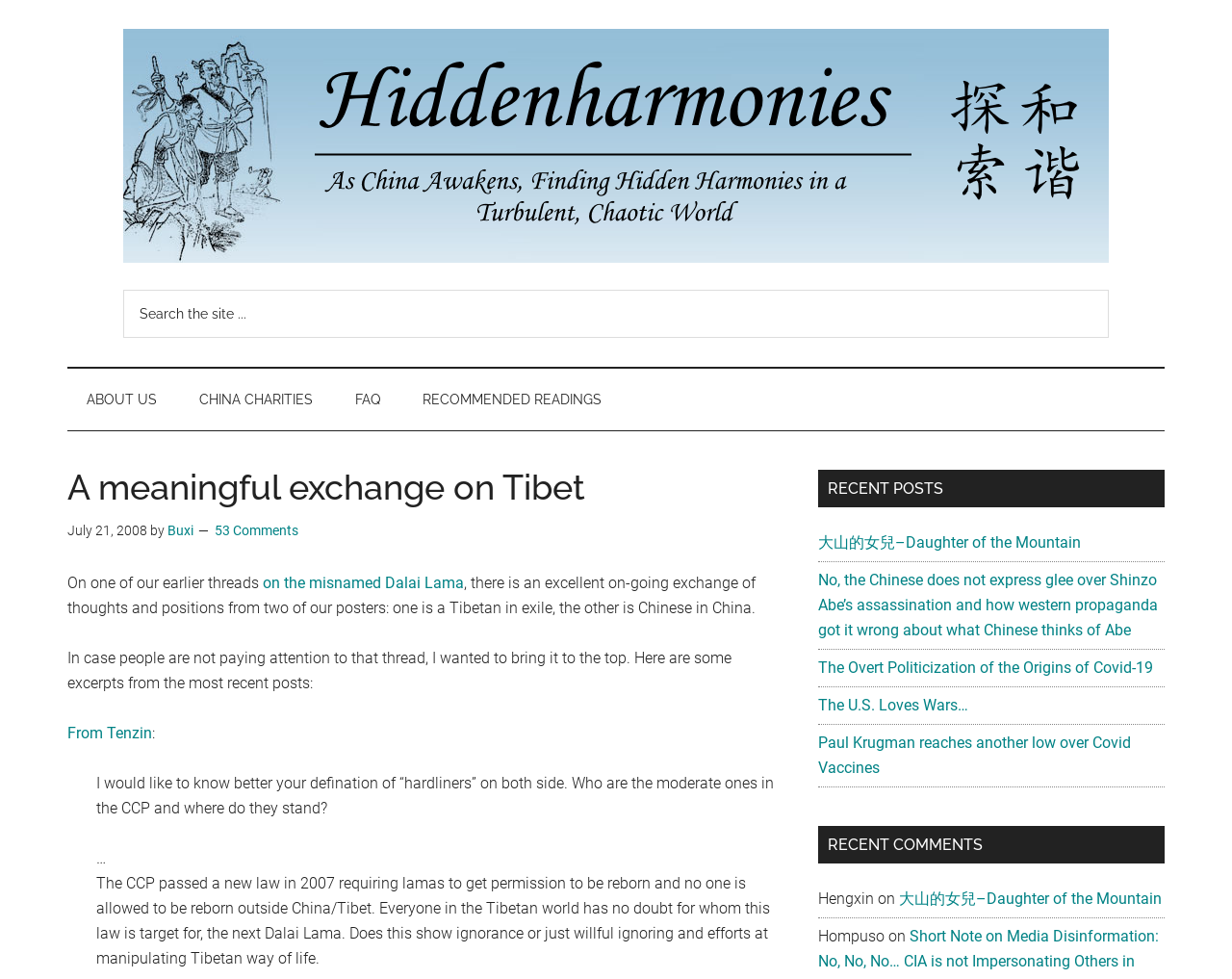Given the webpage screenshot and the description, determine the bounding box coordinates (top-left x, top-left y, bottom-right x, bottom-right y) that define the location of the UI element matching this description: Home

None